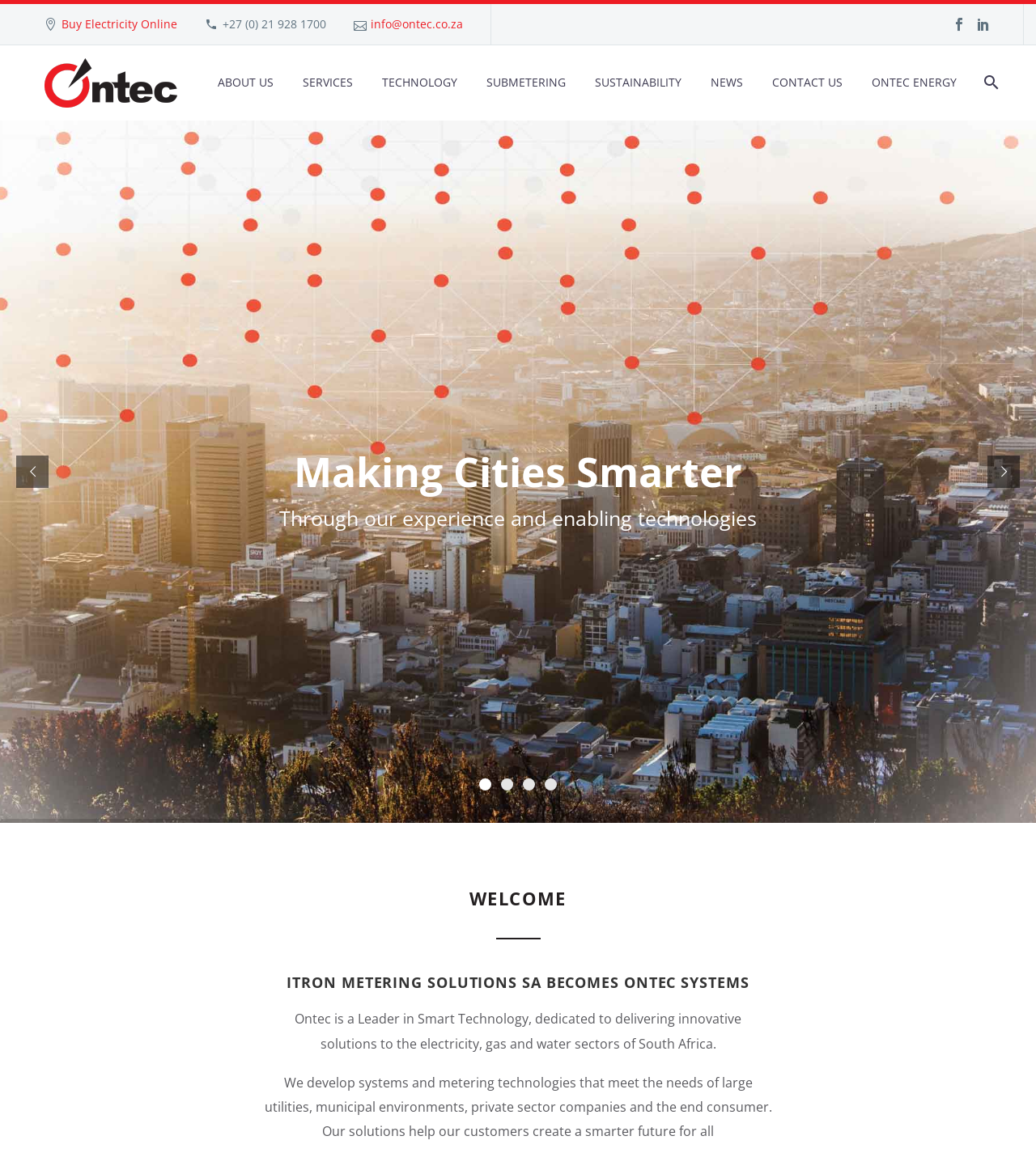Provide a single word or phrase to answer the given question: 
What is the main theme of the webpage?

Smart Metering